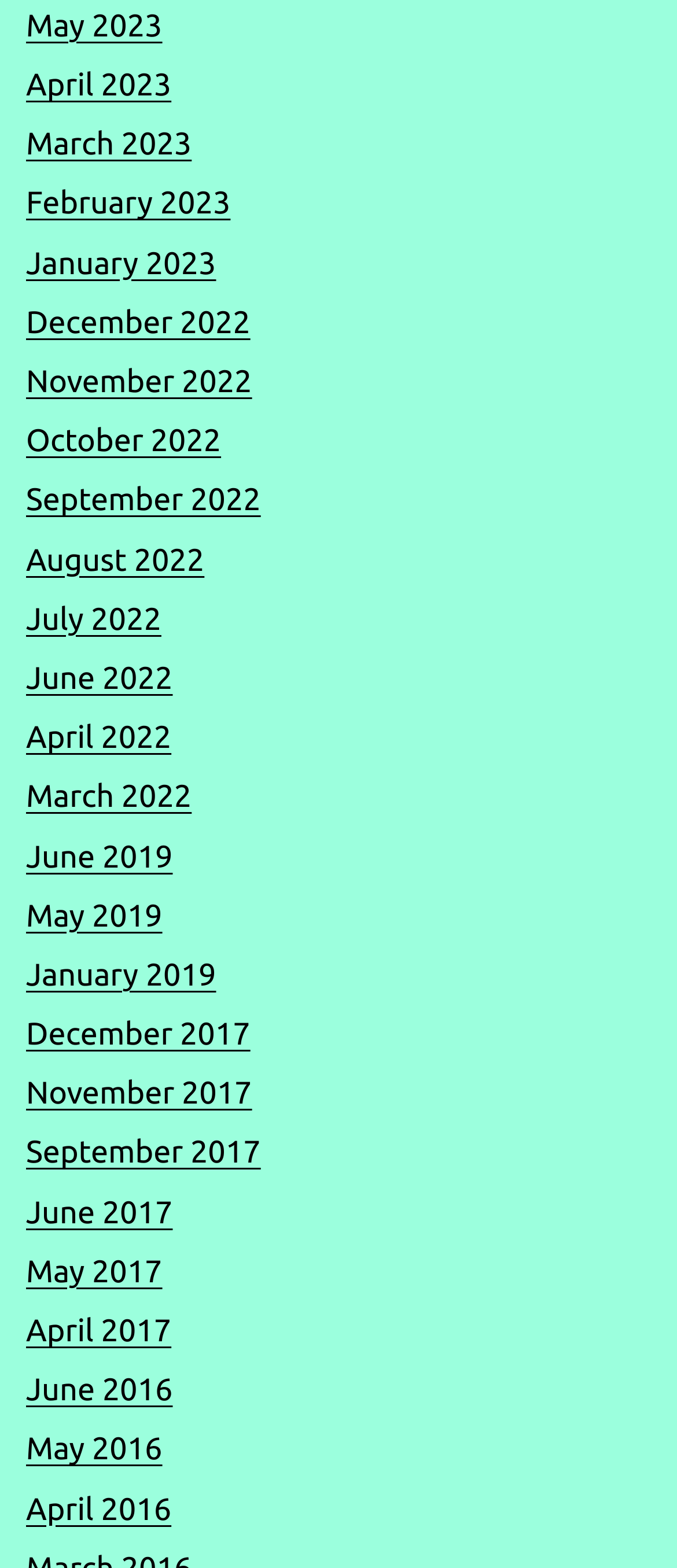How many months are listed in 2017?
Could you give a comprehensive explanation in response to this question?

I counted the number of links related to 2017 and found that there are three months listed: 'December 2017', 'November 2017', and 'September 2017'.